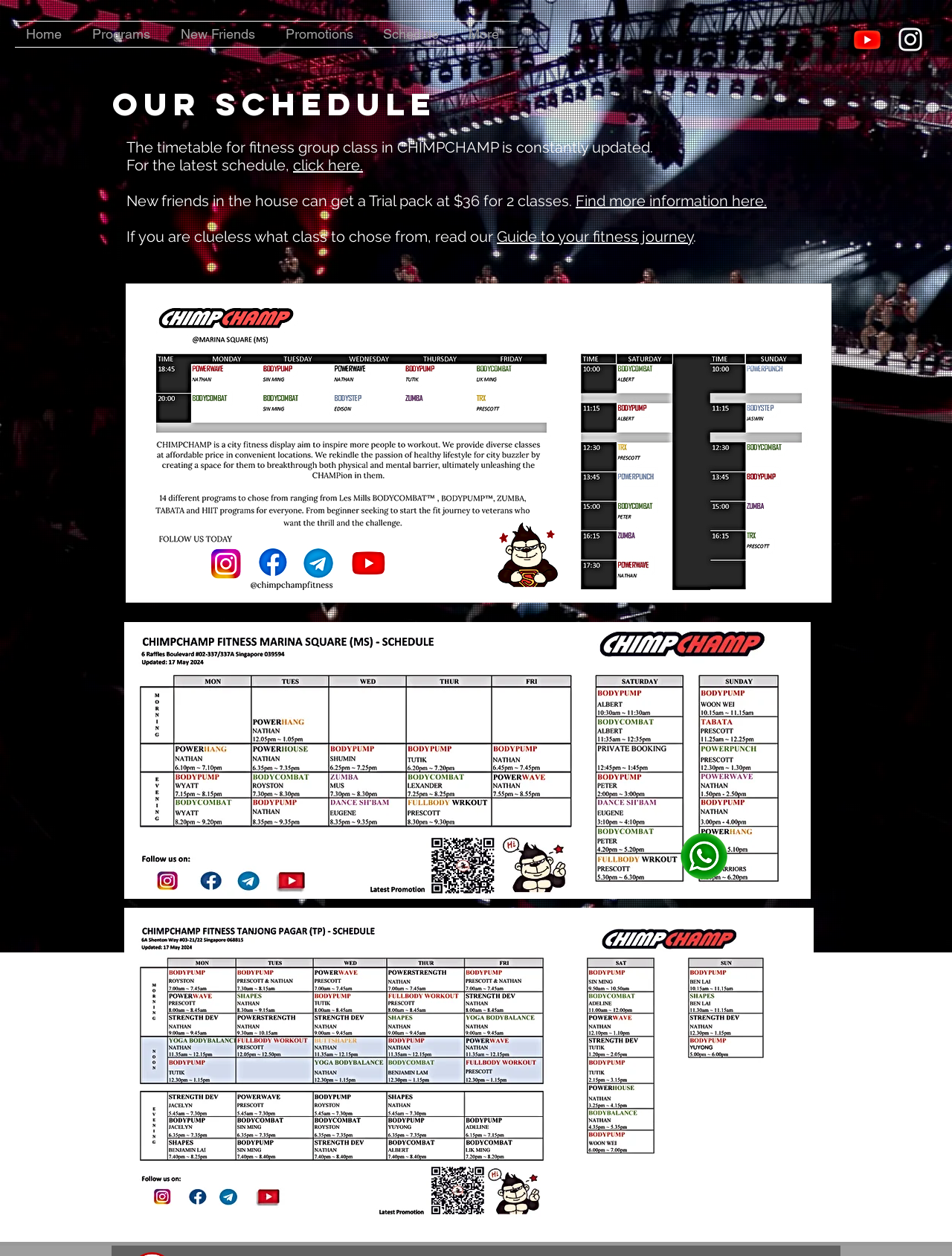Summarize the webpage in an elaborate manner.

The webpage is about the schedule of Chimpchamp Fitness, a fitness center. At the top, there is a navigation bar with links to different sections of the website, including "Home", "Programs", "New Friends", "Promotions", "Schedule", and "More". 

To the right of the navigation bar, there is a social bar with links to the fitness center's YouTube and Instagram pages, each represented by an icon. 

The main content of the webpage is divided into two sections. The first section has a heading that reads "Our schedule" and provides a brief introduction to the timetable of fitness group classes at Chimpchamp. The introduction also mentions a trial pack for new friends and provides links to more information and a guide to choosing a fitness class.

Below the introduction, there is a large image of the timetable for the week, which takes up most of the page. The timetable is displayed in a grid format, showing the different classes and their schedules.

To the right of the timetable, there are two smaller images, one for the timetable at the MS location and another for the OUE location. 

At the bottom of the page, there is a link to contact the fitness center on WhatsApp, represented by the WhatsApp logo.